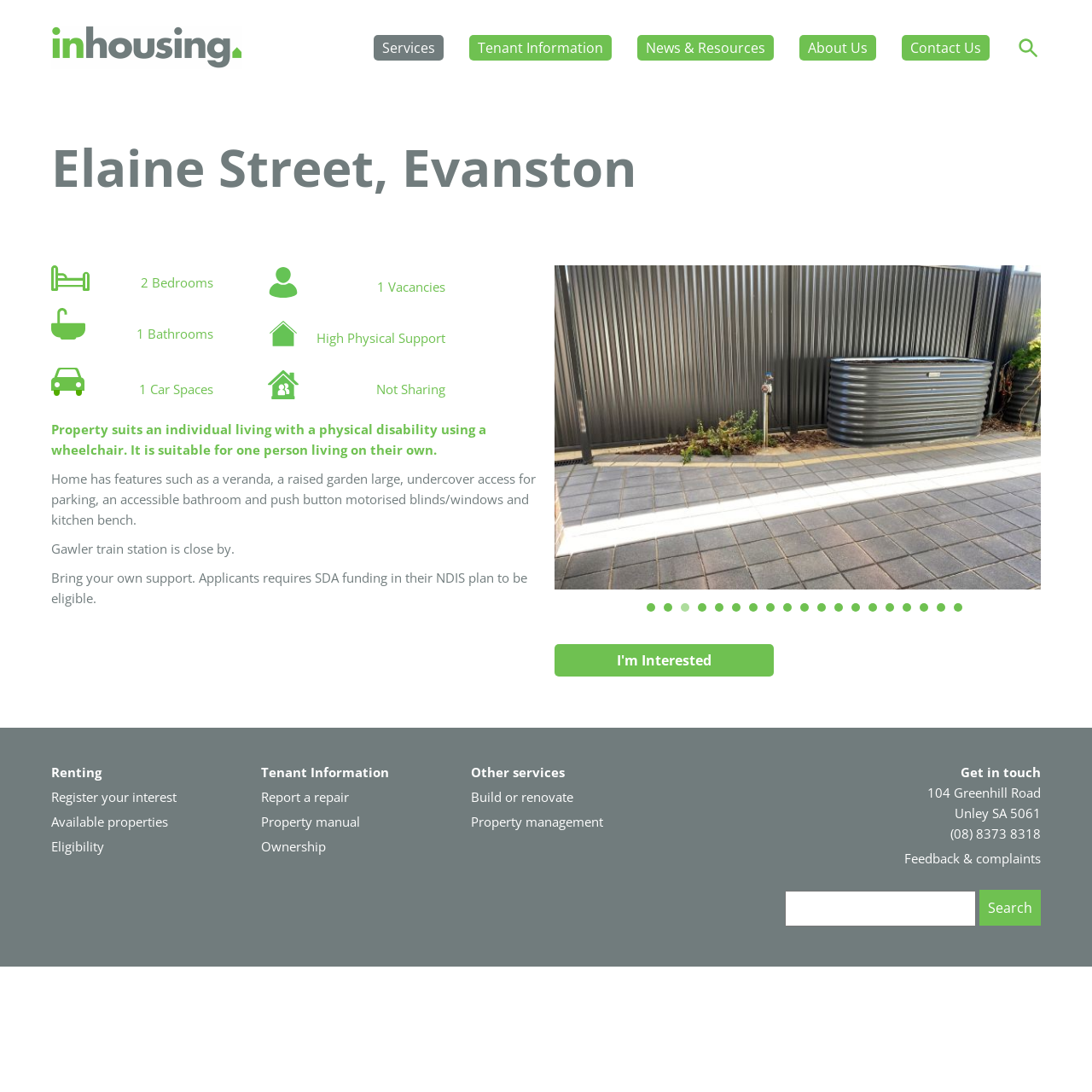Please find the bounding box coordinates of the element's region to be clicked to carry out this instruction: "Report a repair".

[0.239, 0.722, 0.319, 0.738]